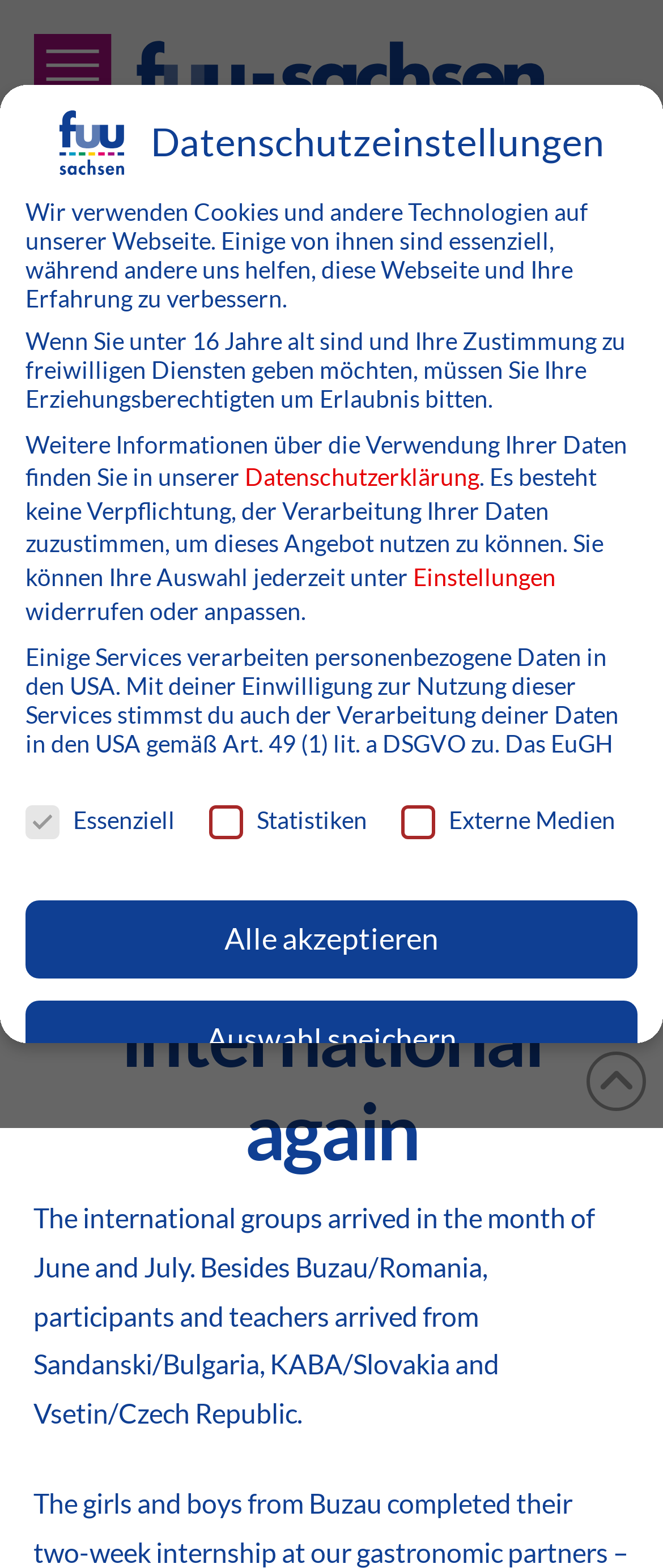Locate the bounding box coordinates of the clickable area needed to fulfill the instruction: "Click on Datenschutzerklärung".

[0.369, 0.295, 0.723, 0.313]